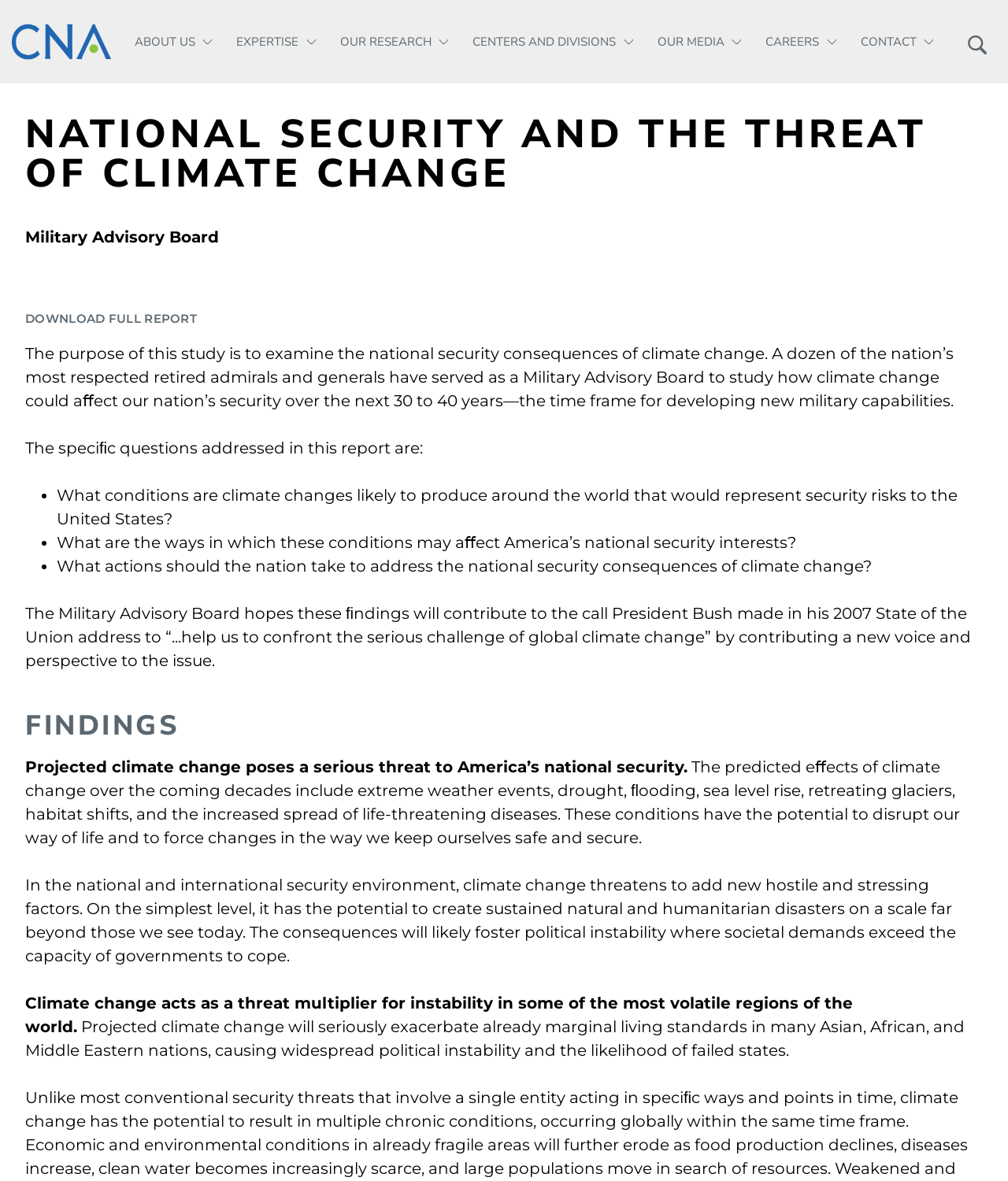What is the potential consequence of climate change on living standards in many Asian, African, and Middle Eastern nations?
Using the image, elaborate on the answer with as much detail as possible.

The answer can be found by reading the text under the heading 'FINDINGS', which states that projected climate change will seriously exacerbate already marginal living standards in many Asian, African, and Middle Eastern nations, causing widespread political instability and the likelihood of failed states.